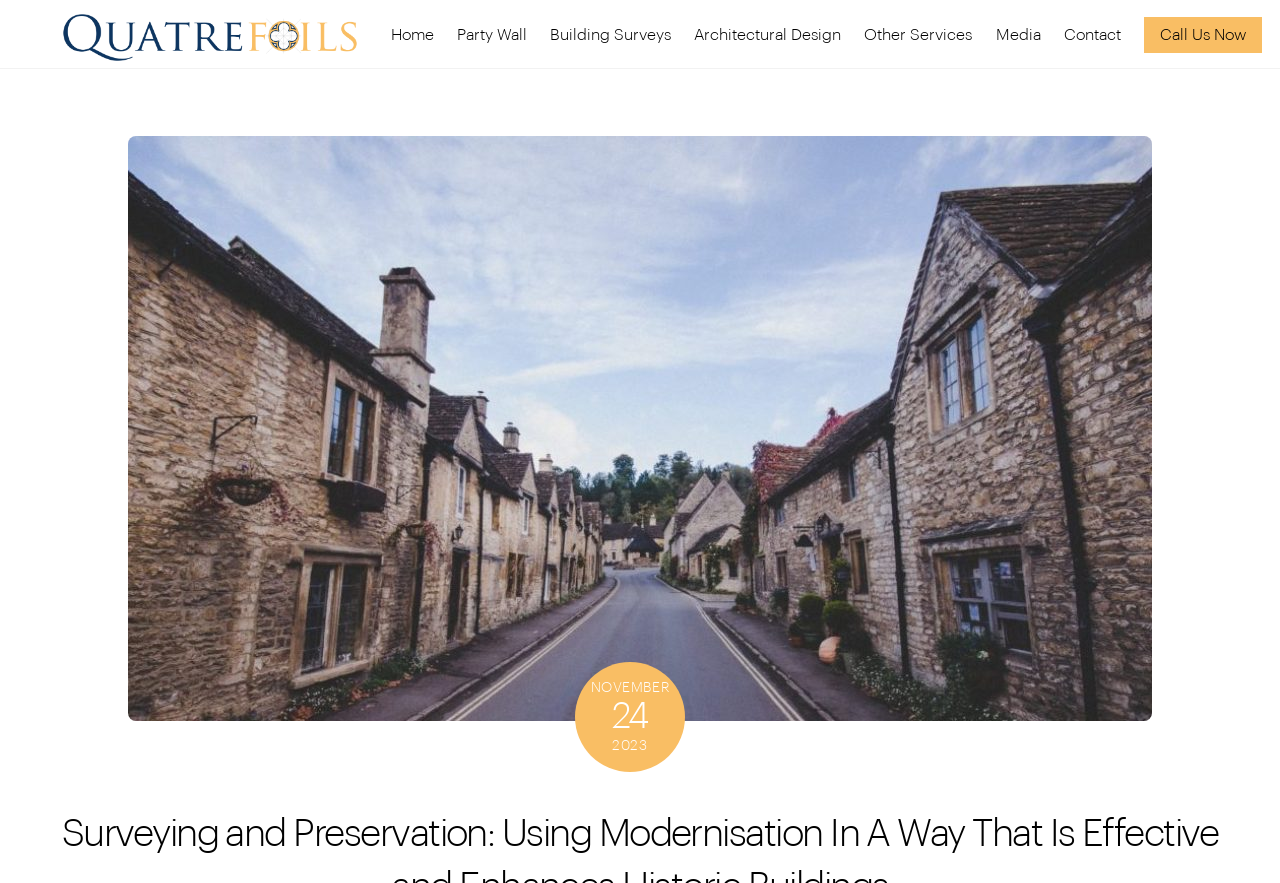Locate the bounding box coordinates of the element's region that should be clicked to carry out the following instruction: "read more about preservation of historic homes". The coordinates need to be four float numbers between 0 and 1, i.e., [left, top, right, bottom].

[0.1, 0.792, 0.9, 0.81]